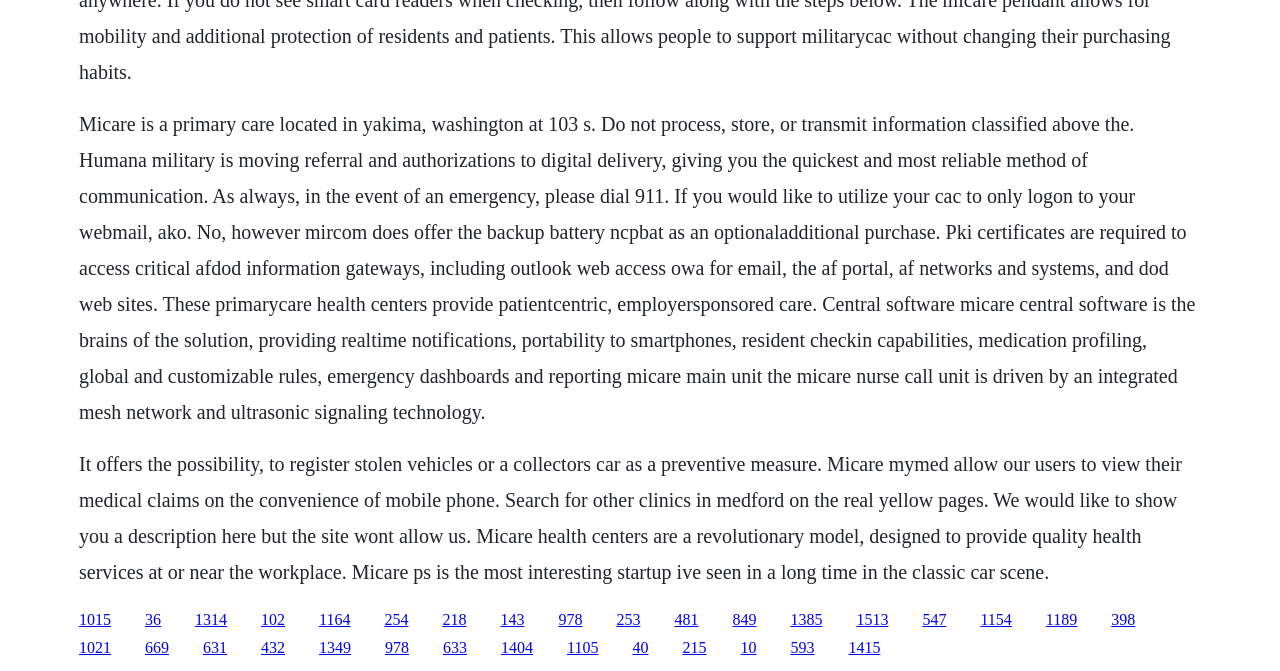What is the purpose of PKI certificates?
Based on the visual, give a brief answer using one word or a short phrase.

Access critical information